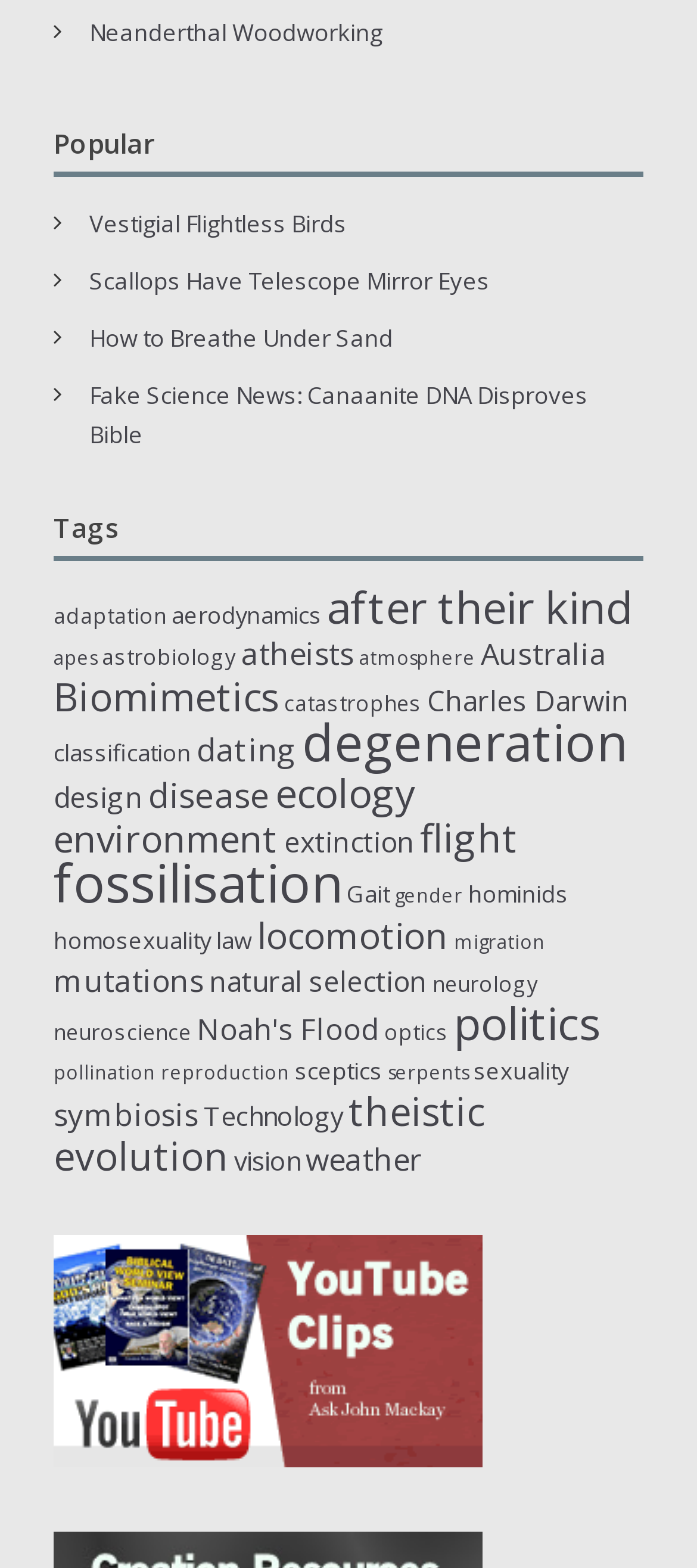With reference to the image, please provide a detailed answer to the following question: How many links are under the 'Tags' heading?

I counted the number of links under the 'Tags' heading with the ID 76 and found 24 links.